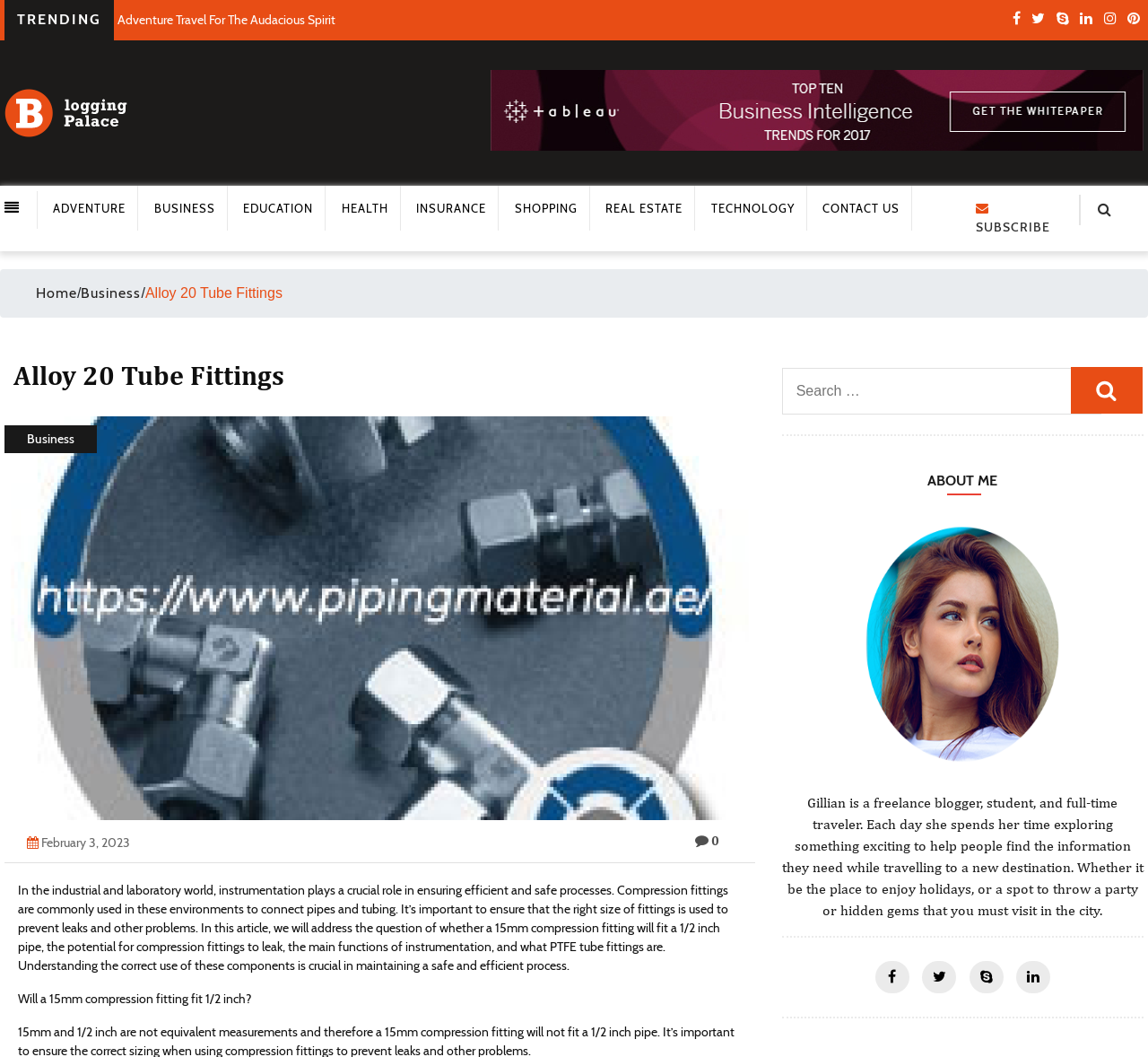What is the purpose of instrumentation?
Answer with a single word or phrase, using the screenshot for reference.

Ensure efficient and safe processes